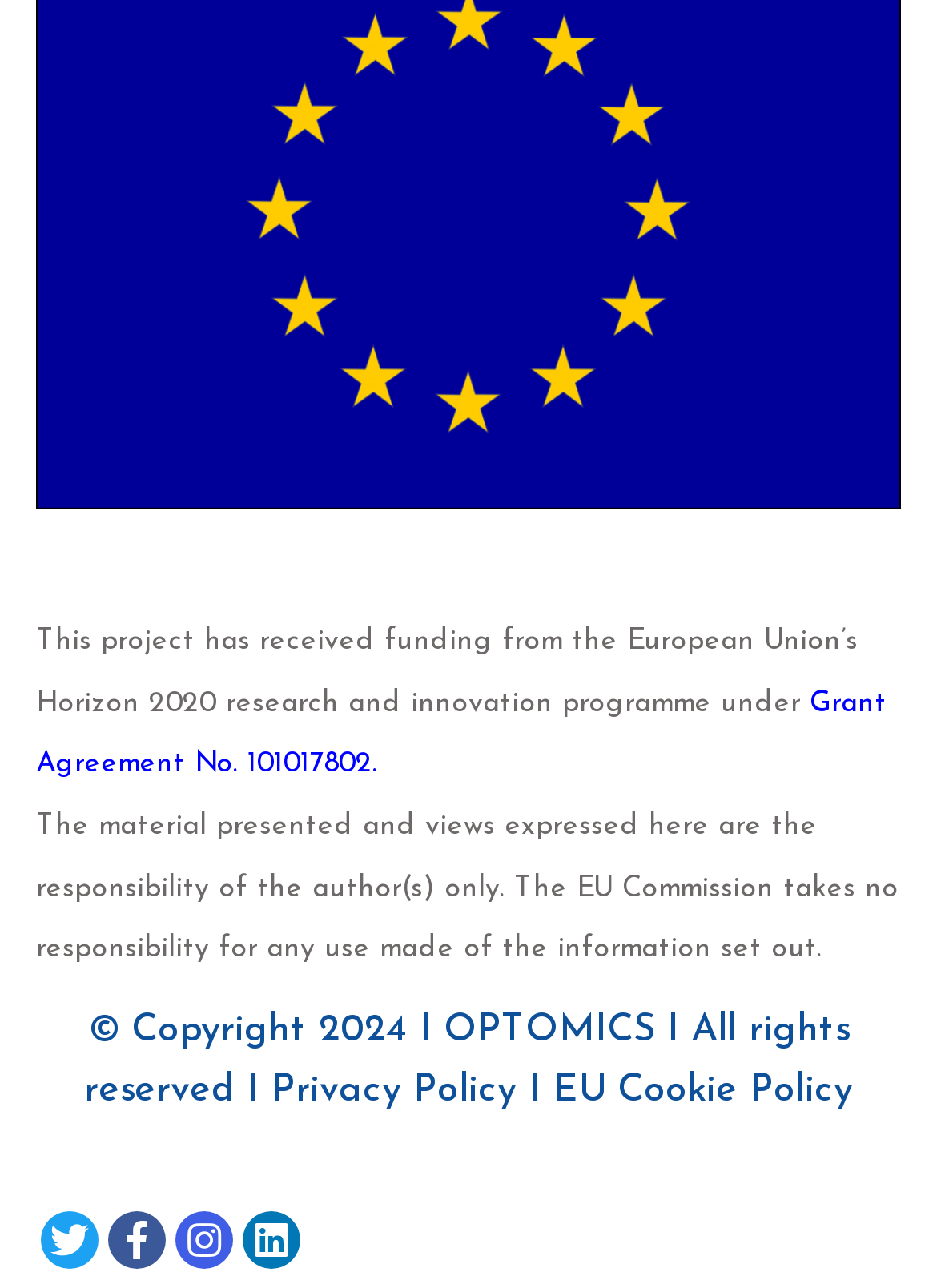Find the bounding box coordinates of the element to click in order to complete this instruction: "Visit OPTOMICS website". The bounding box coordinates must be four float numbers between 0 and 1, denoted as [left, top, right, bottom].

[0.473, 0.785, 0.699, 0.815]